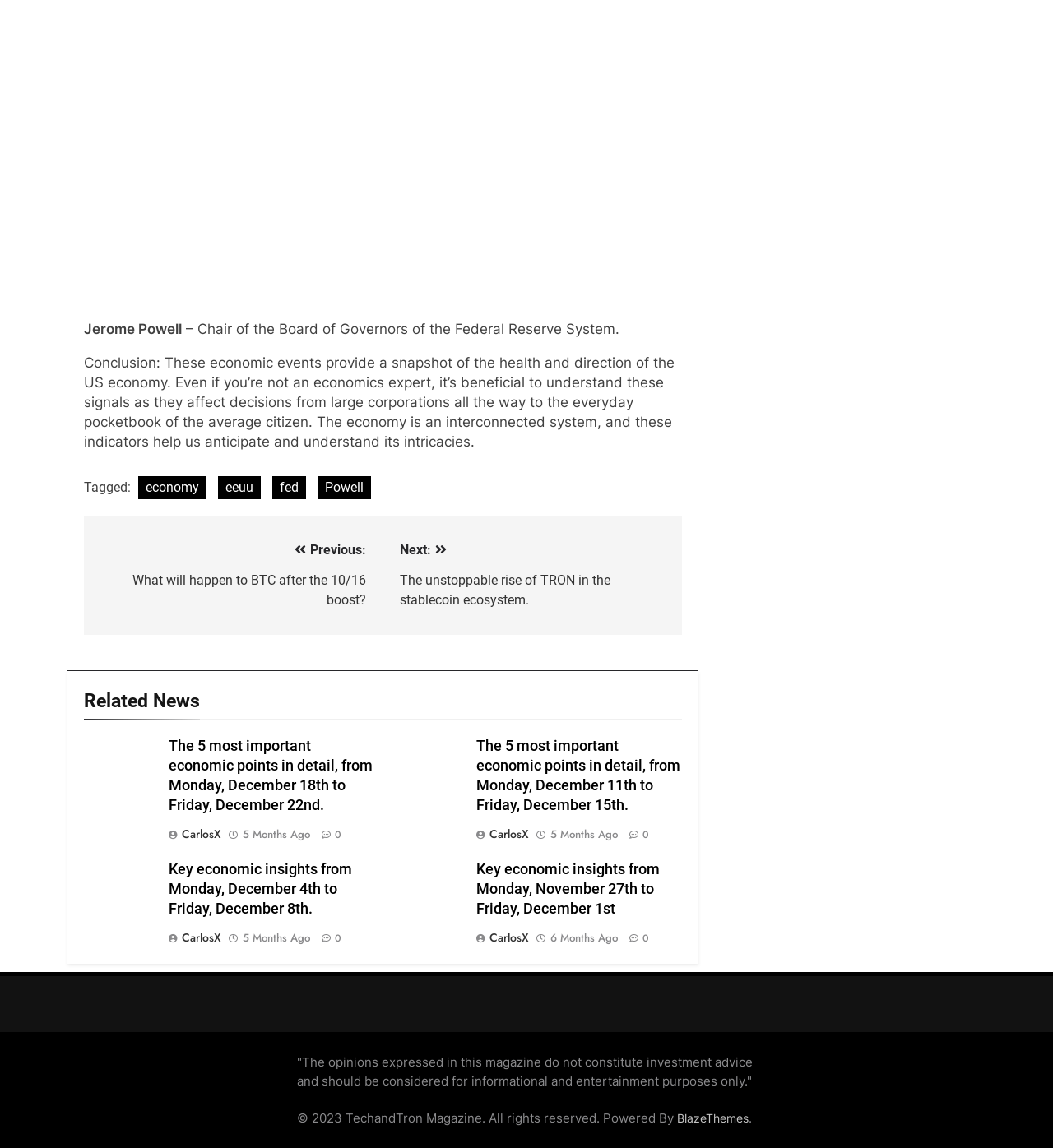Please identify the bounding box coordinates for the region that you need to click to follow this instruction: "Click on the previous post".

[0.095, 0.471, 0.347, 0.53]